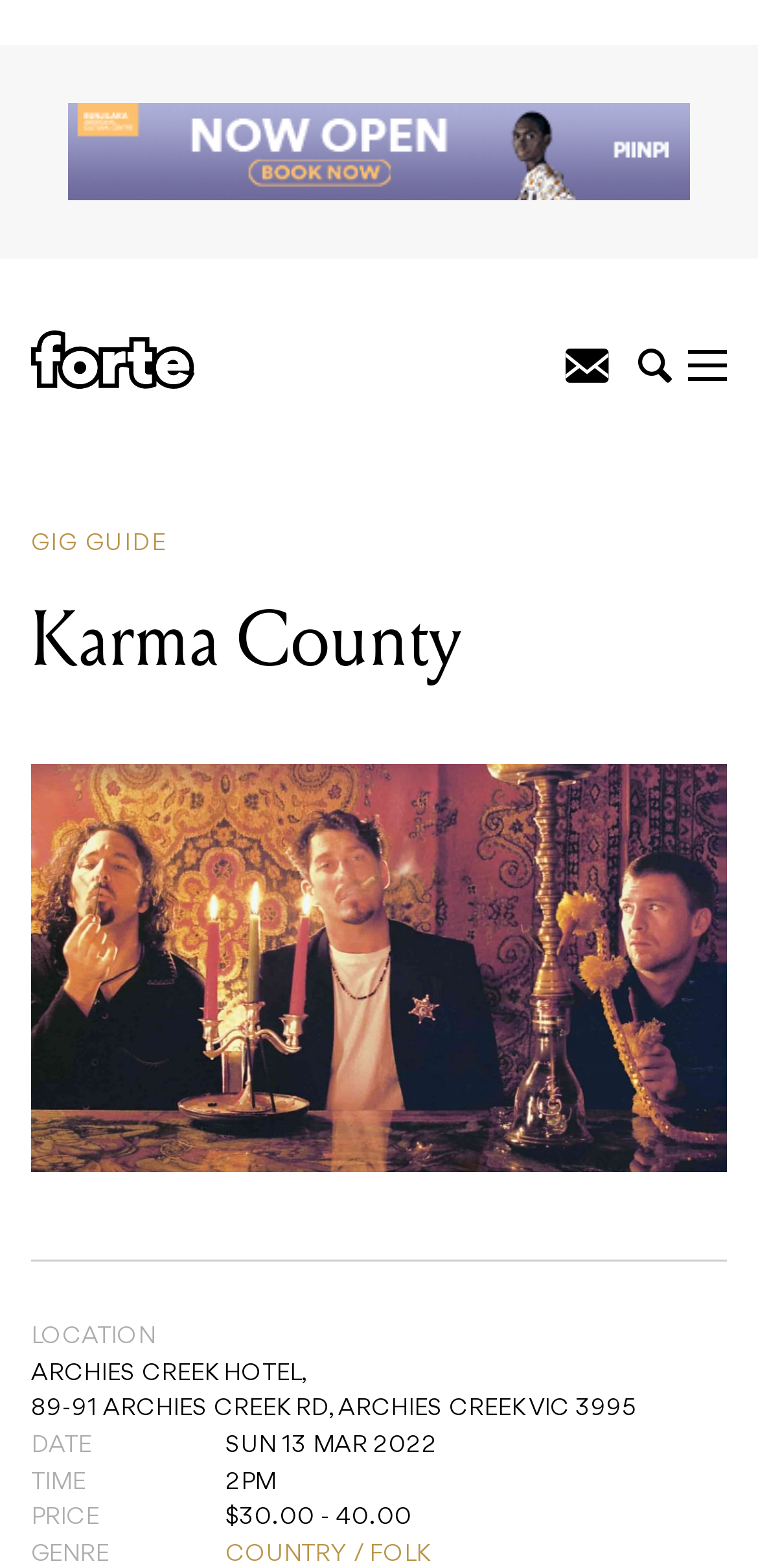Where is the upcoming gig?
Using the visual information, respond with a single word or phrase.

Archies Creek Hotel